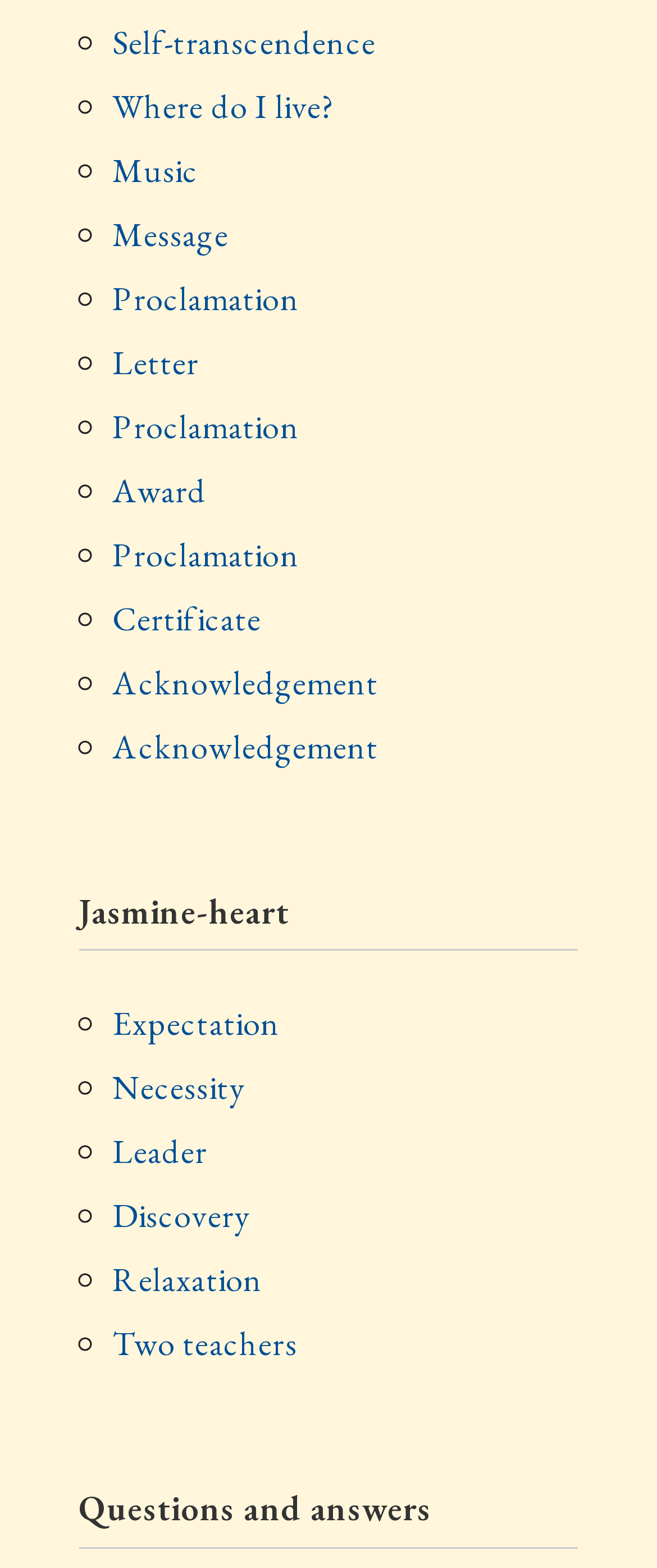Use a single word or phrase to answer the question: 
How many links are on the webpage?

26